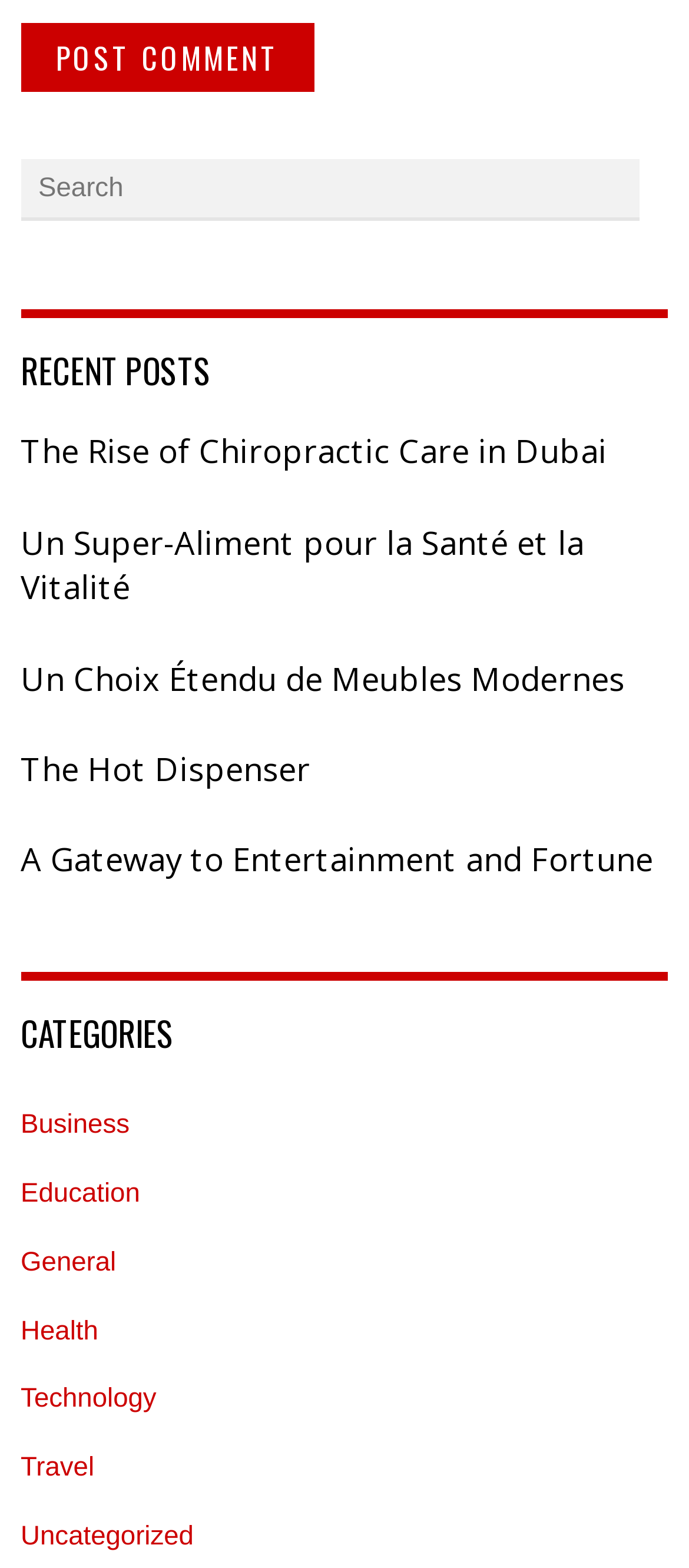Please determine the bounding box coordinates of the element to click on in order to accomplish the following task: "post a comment". Ensure the coordinates are four float numbers ranging from 0 to 1, i.e., [left, top, right, bottom].

[0.03, 0.014, 0.457, 0.058]